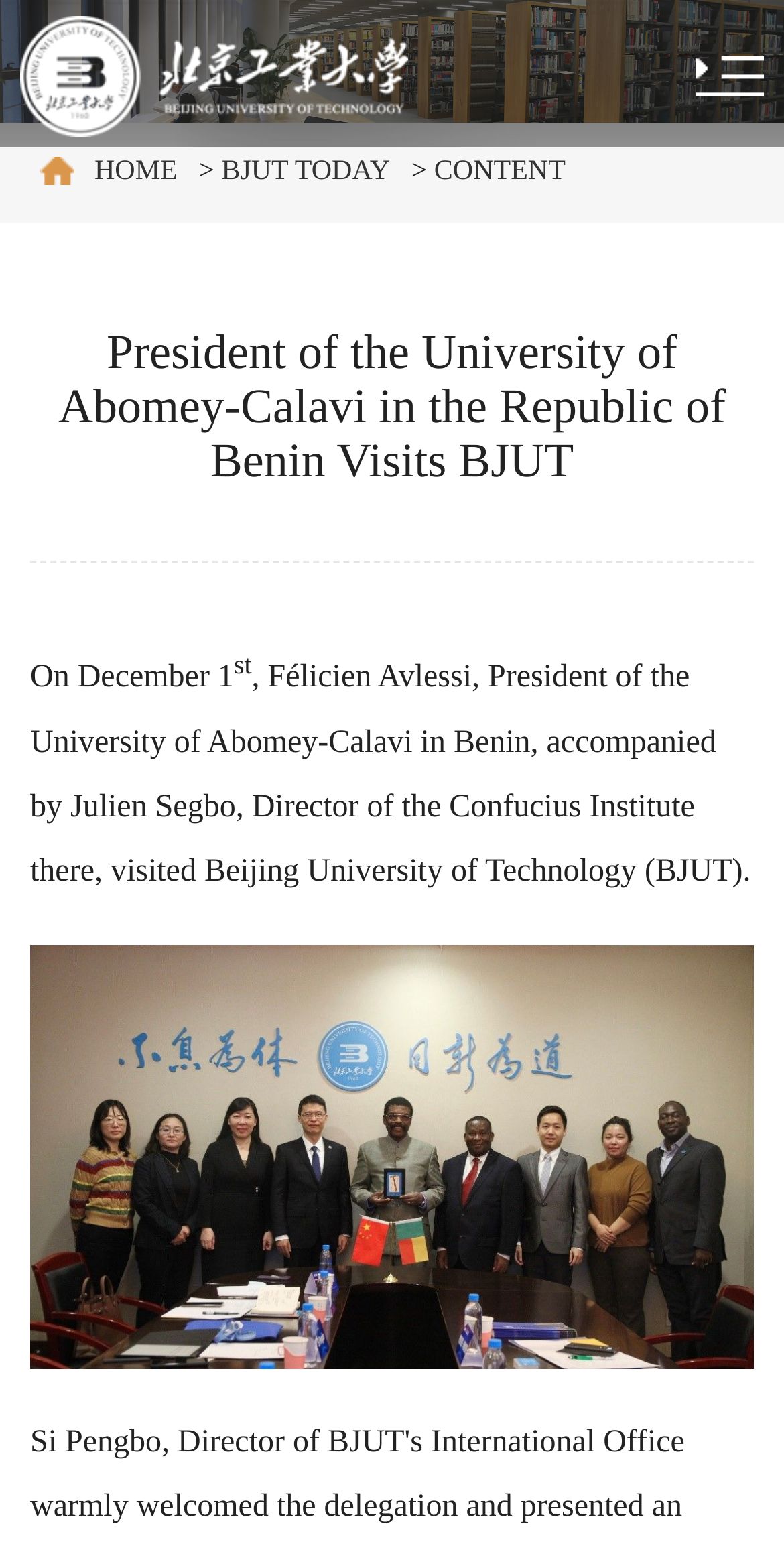What is the date of the visit?
Based on the image, provide your answer in one word or phrase.

December 1st